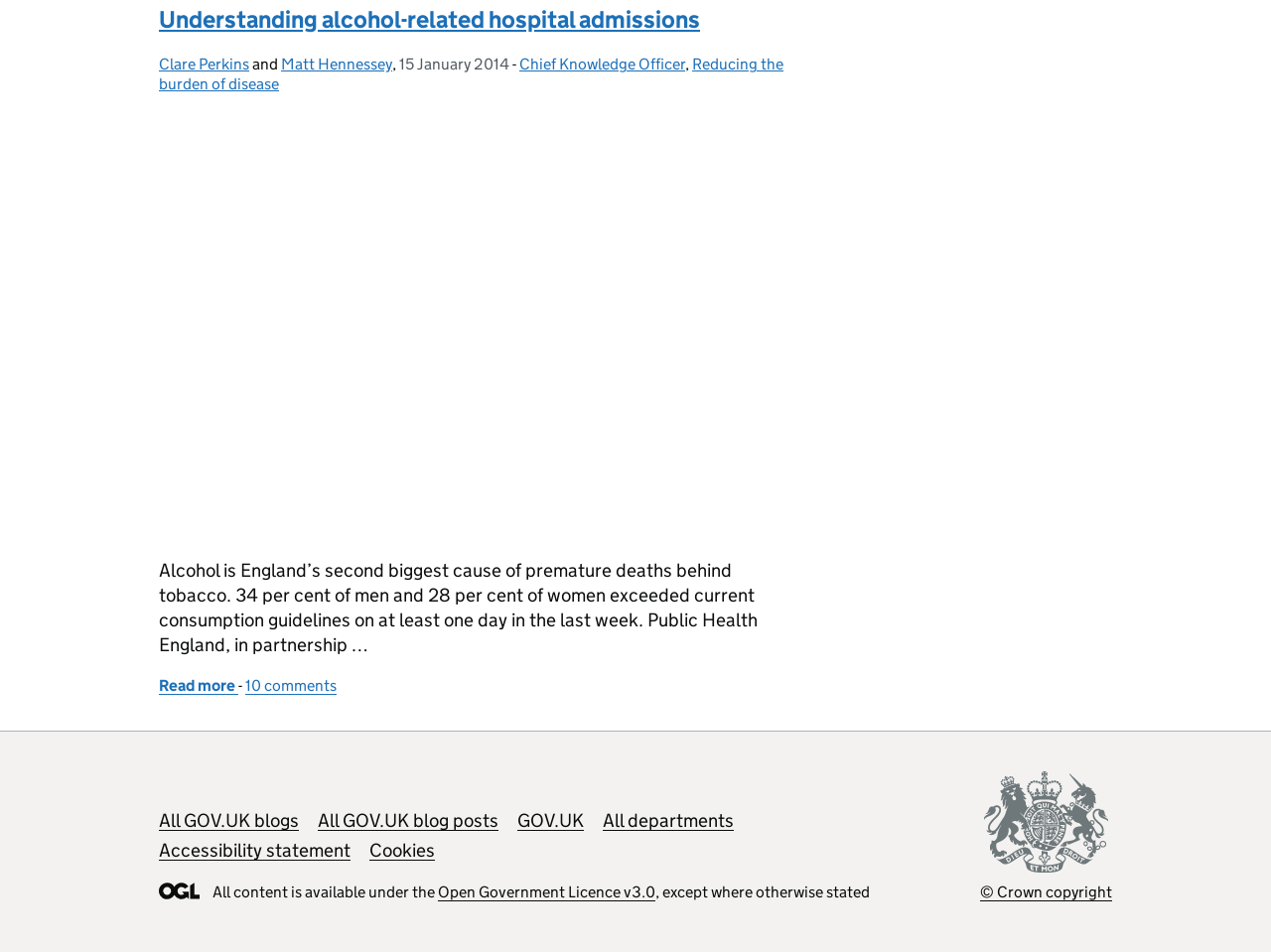Please locate the bounding box coordinates of the element that should be clicked to complete the given instruction: "Read the blog post".

[0.125, 0.71, 0.617, 0.731]